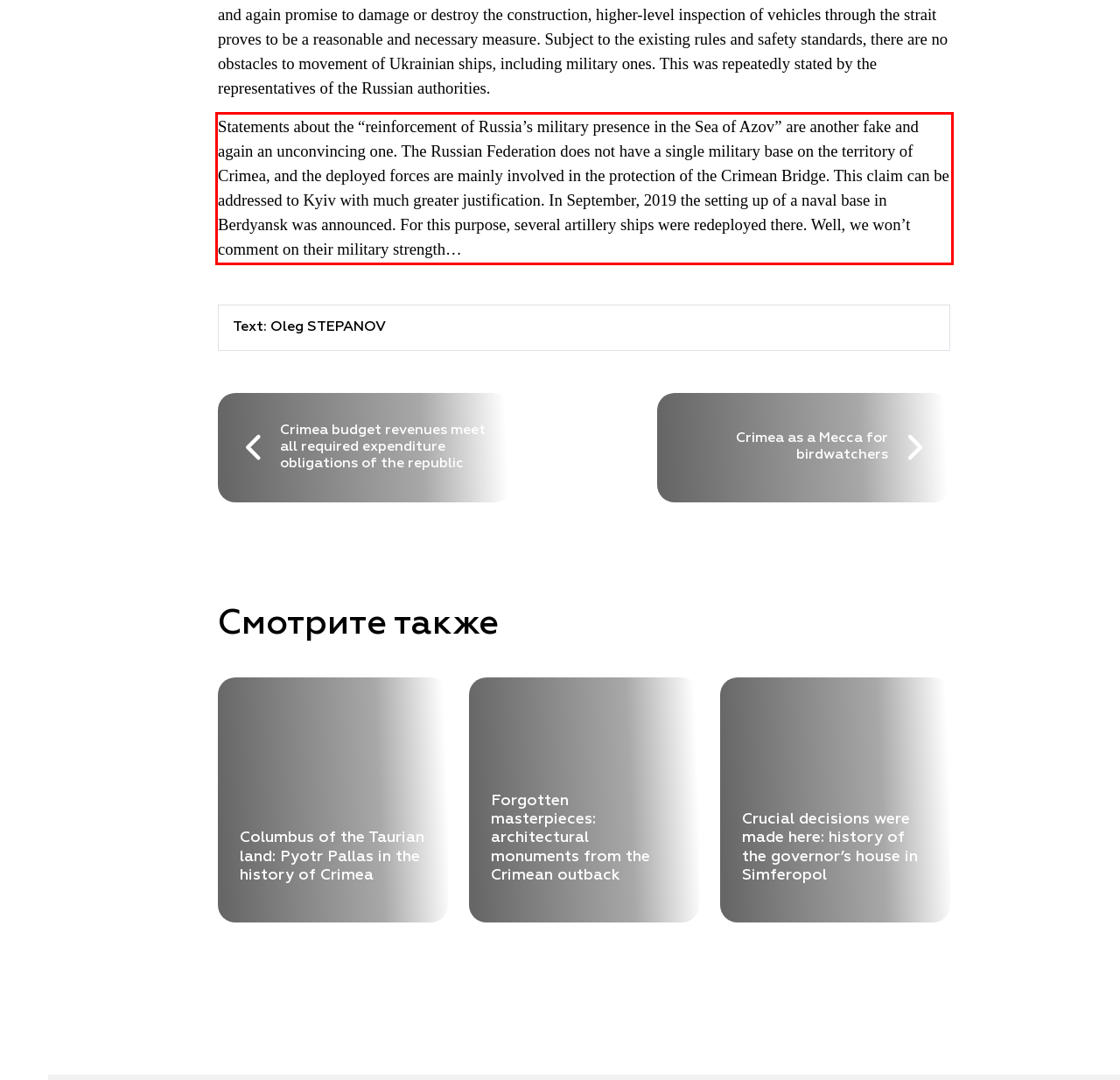Analyze the screenshot of the webpage and extract the text from the UI element that is inside the red bounding box.

Statements about the “reinforcement of Russia’s military presence in the Sea of Azov” are another fake and again an unconvincing one. The Russian Federation does not have a single military base on the territory of Crimea, and the deployed forces are mainly involved in the protection of the Crimean Bridge. This claim can be addressed to Kyiv with much greater justification. In September, 2019 the setting up of a naval base in Berdyansk was announced. For this purpose, several artillery ships were redeployed there. Well, we won’t comment on their military strength…